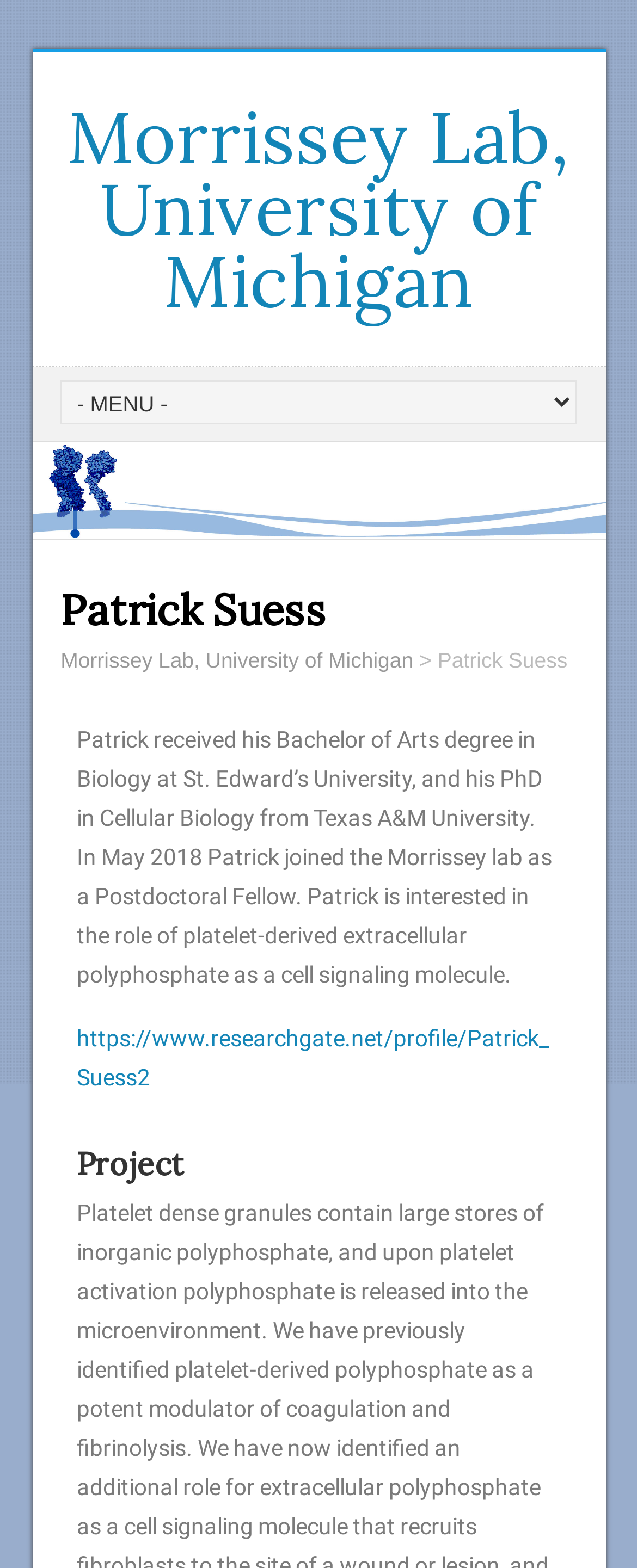Give a detailed explanation of the elements present on the webpage.

The webpage is about Patrick Suess, a researcher at the Morrissey Lab, University of Michigan. At the top, there is a link to the Morrissey Lab, University of Michigan, which takes up most of the width of the page. Below this link, there is a combobox on the left side of the page, which is not expanded. To the right of the combobox, there is an image with the same name as the link above, "Morrissey Lab, University of Michigan". 

Underneath the image, there is a heading with the name "Patrick Suess". Below this heading, there are two links side by side, both linking to the Morrissey Lab, University of Michigan, with a ">" symbol in between. 

Following this, there is a block of text that describes Patrick Suess's background, including his education and research experience. This text is positioned in the middle of the page, taking up most of the width. 

Below this text, there is a link to Patrick Suess's ResearchGate profile. Finally, there is a heading titled "Project" at the bottom of the page.